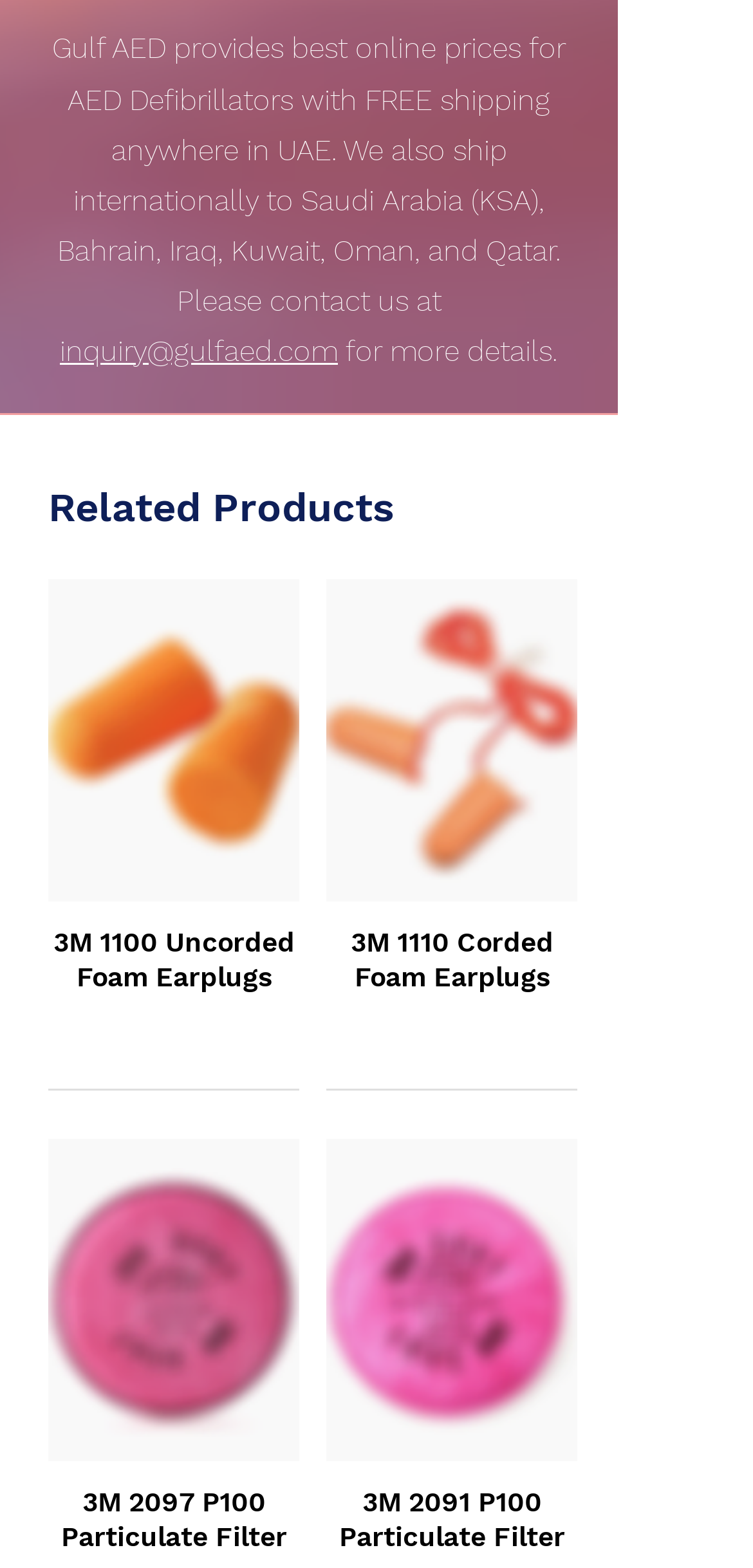Give a succinct answer to this question in a single word or phrase: 
How can I contact the company for more details?

inquiry@gulfaed.com